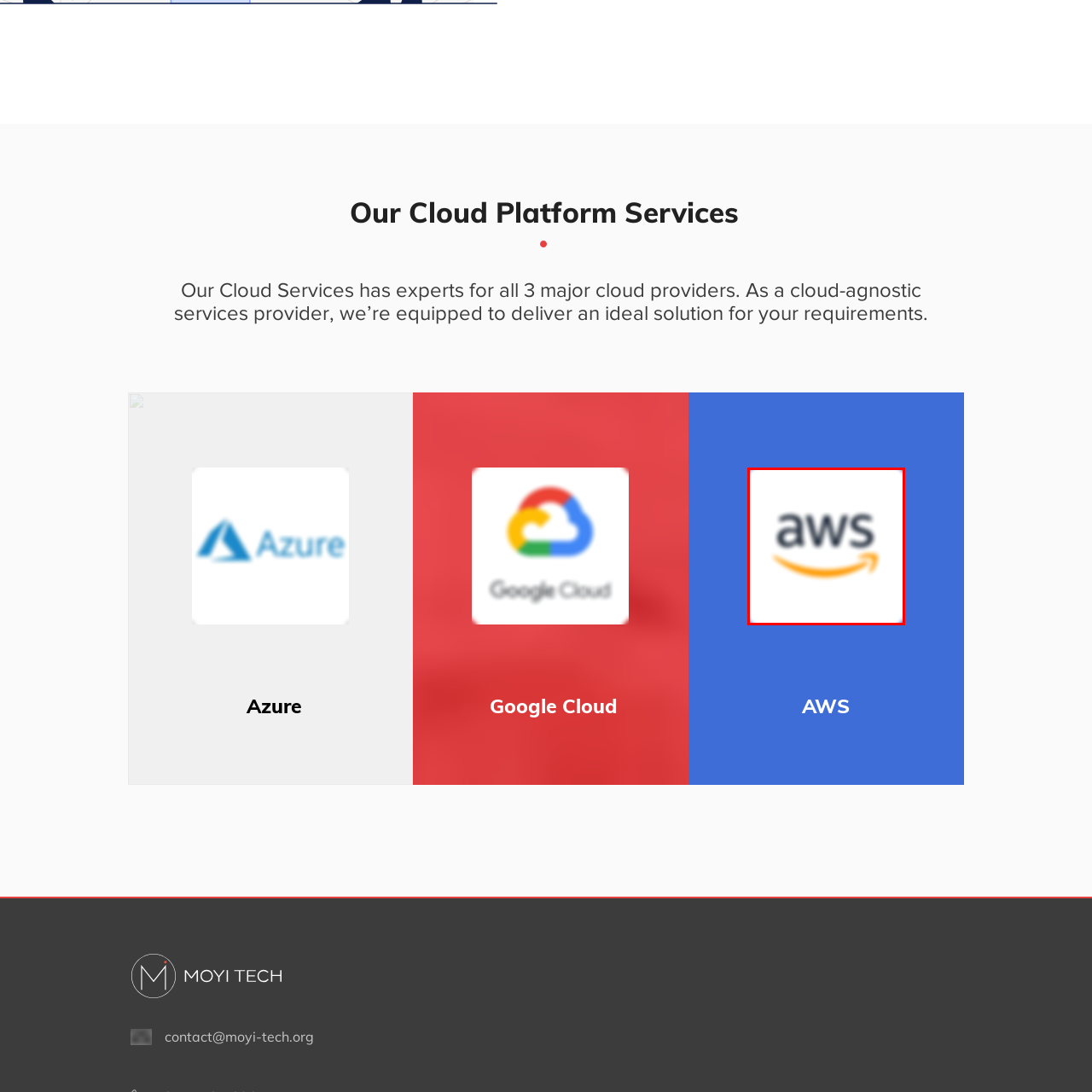What other cloud platforms are mentioned alongside AWS?
Analyze the image marked by the red bounding box and respond with an in-depth answer considering the visual clues.

Positioned within a layout that includes similar logos for Azure and Google Cloud, this image emphasizes the provider's expertise in delivering tailored solutions across multiple major cloud platforms.